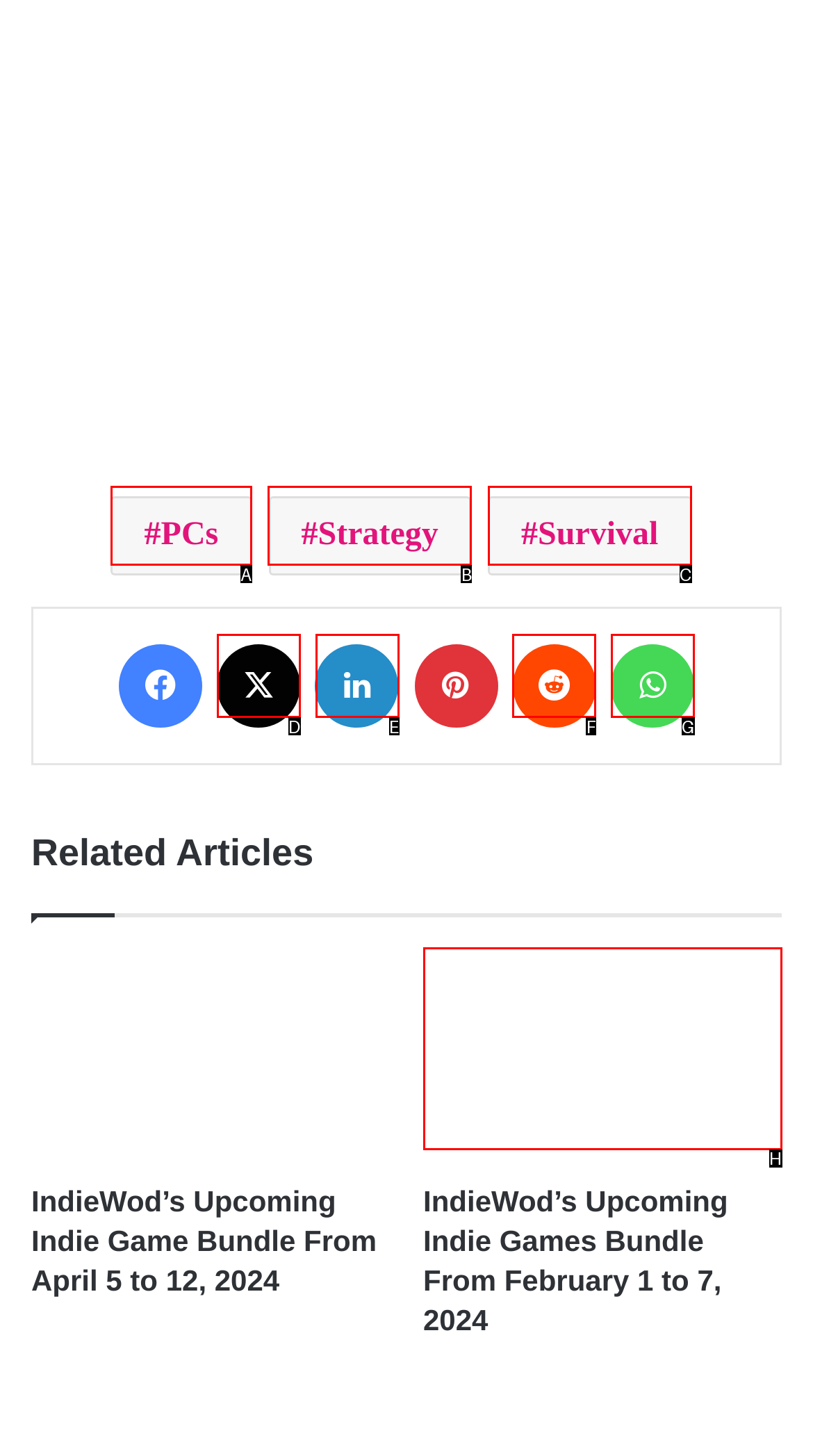Tell me which one HTML element best matches the description: Reddit Answer with the option's letter from the given choices directly.

F